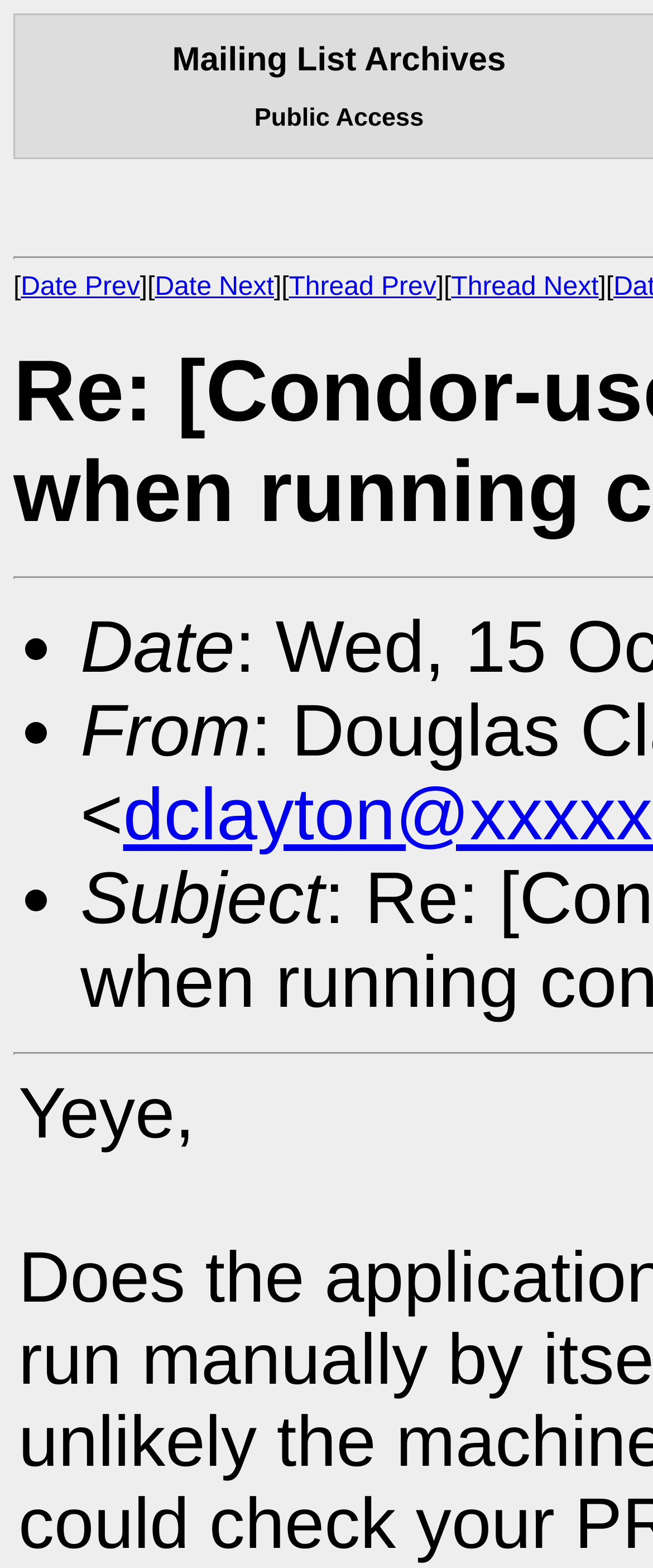Using the image as a reference, answer the following question in as much detail as possible:
What type of information is categorized by the list markers?

The list markers ('•') are used to categorize information into three sections: Date, From, and Subject. This is evident from the static text elements that follow each list marker, which provide the category names.